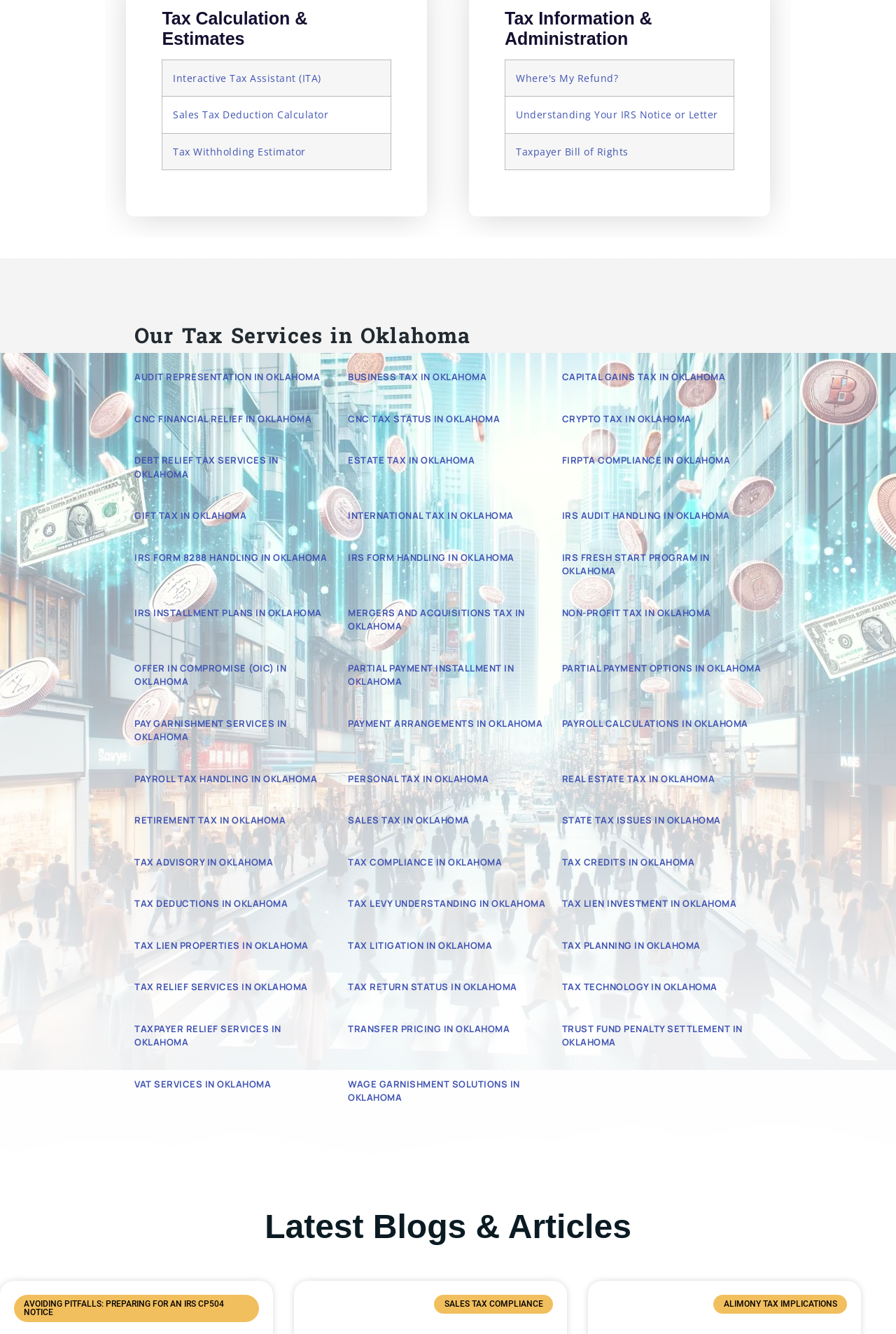Please specify the bounding box coordinates for the clickable region that will help you carry out the instruction: "View Tax Withholding Estimator".

[0.193, 0.109, 0.341, 0.119]